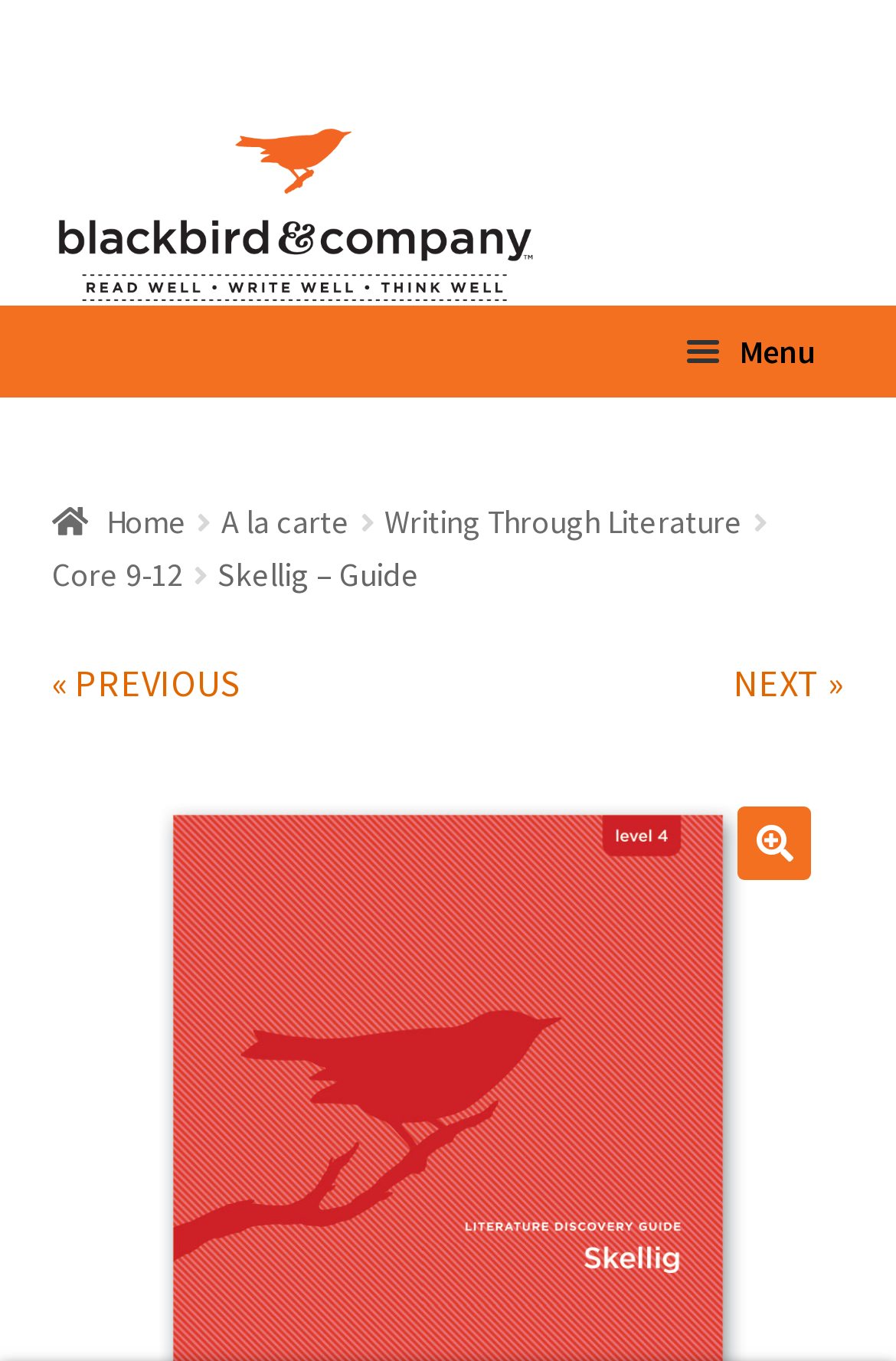Pinpoint the bounding box coordinates for the area that should be clicked to perform the following instruction: "View 'Writing Through Literature' page".

[0.429, 0.368, 0.829, 0.398]